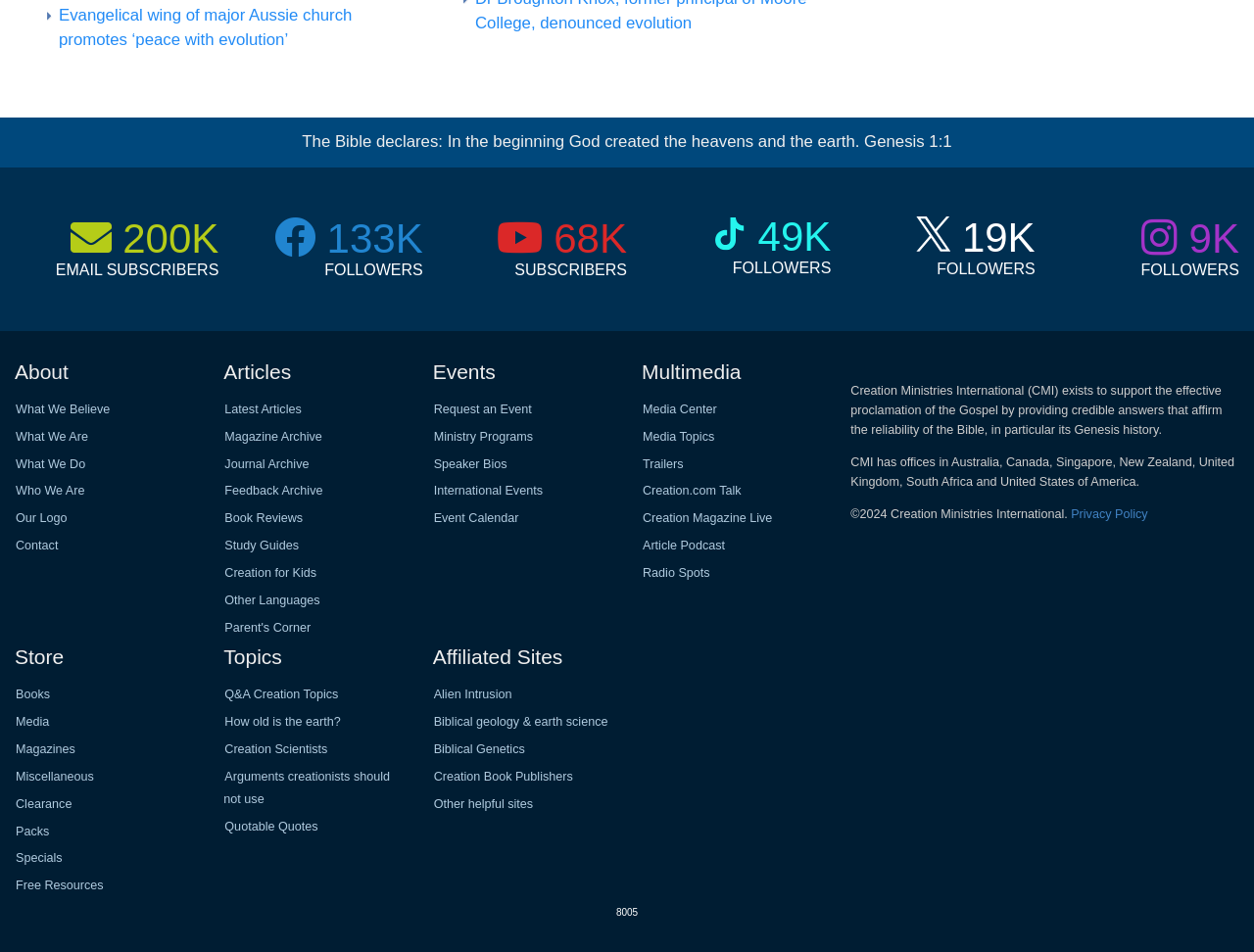How many followers does the organization have on social media?
Offer a detailed and exhaustive answer to the question.

The number of followers can be found in the links ' 200K EMAIL SUBSCRIBERS', ' 133K FOLLOWERS', ' 68K SUBSCRIBERS', '49K FOLLOWERS', '19K FOLLOWERS', and ' 9K FOLLOWERS' which are located at the top of the webpage, indicating the number of subscribers and followers on different social media platforms.